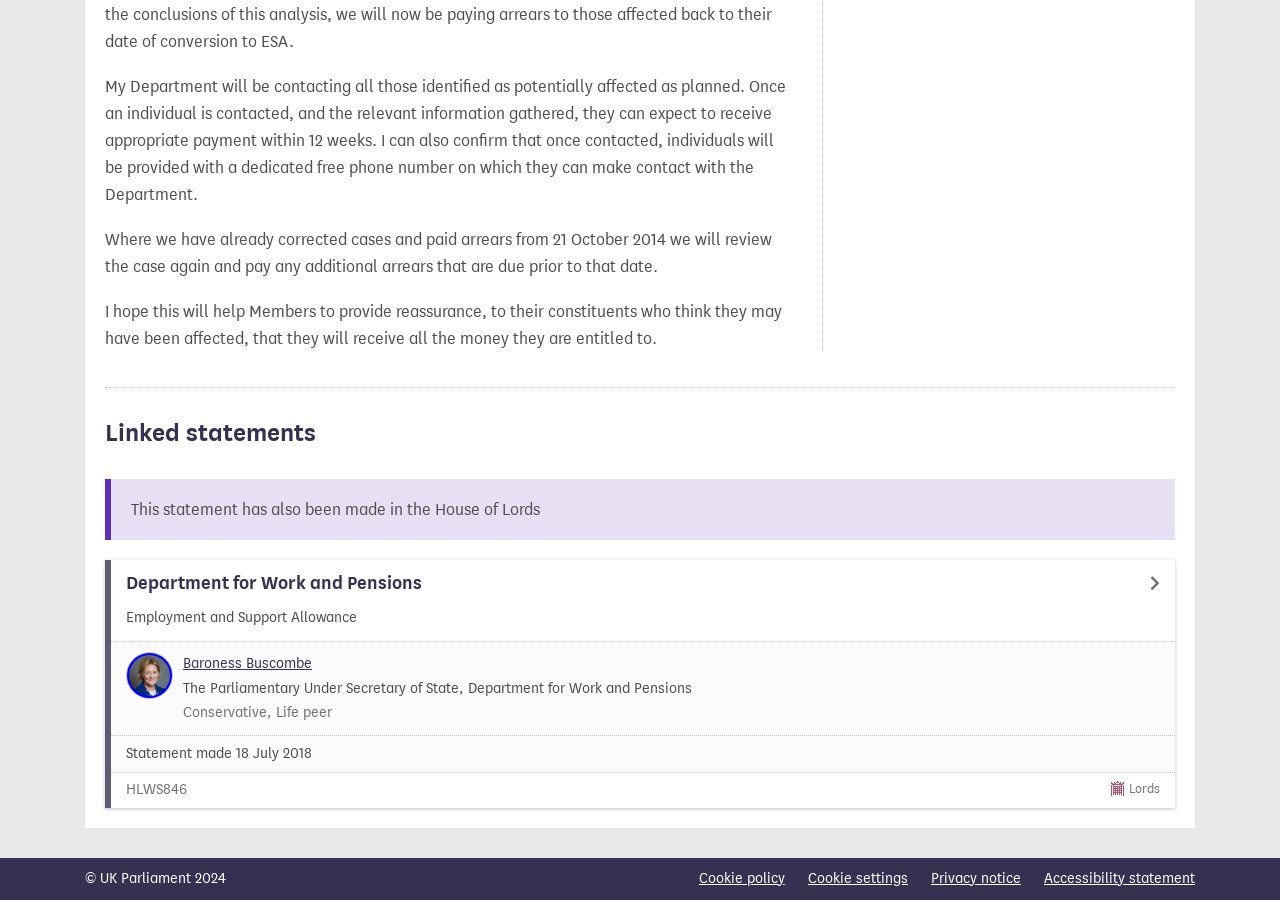What is the department mentioned in the statement?
Answer the question based on the image using a single word or a brief phrase.

Department for Work and Pensions